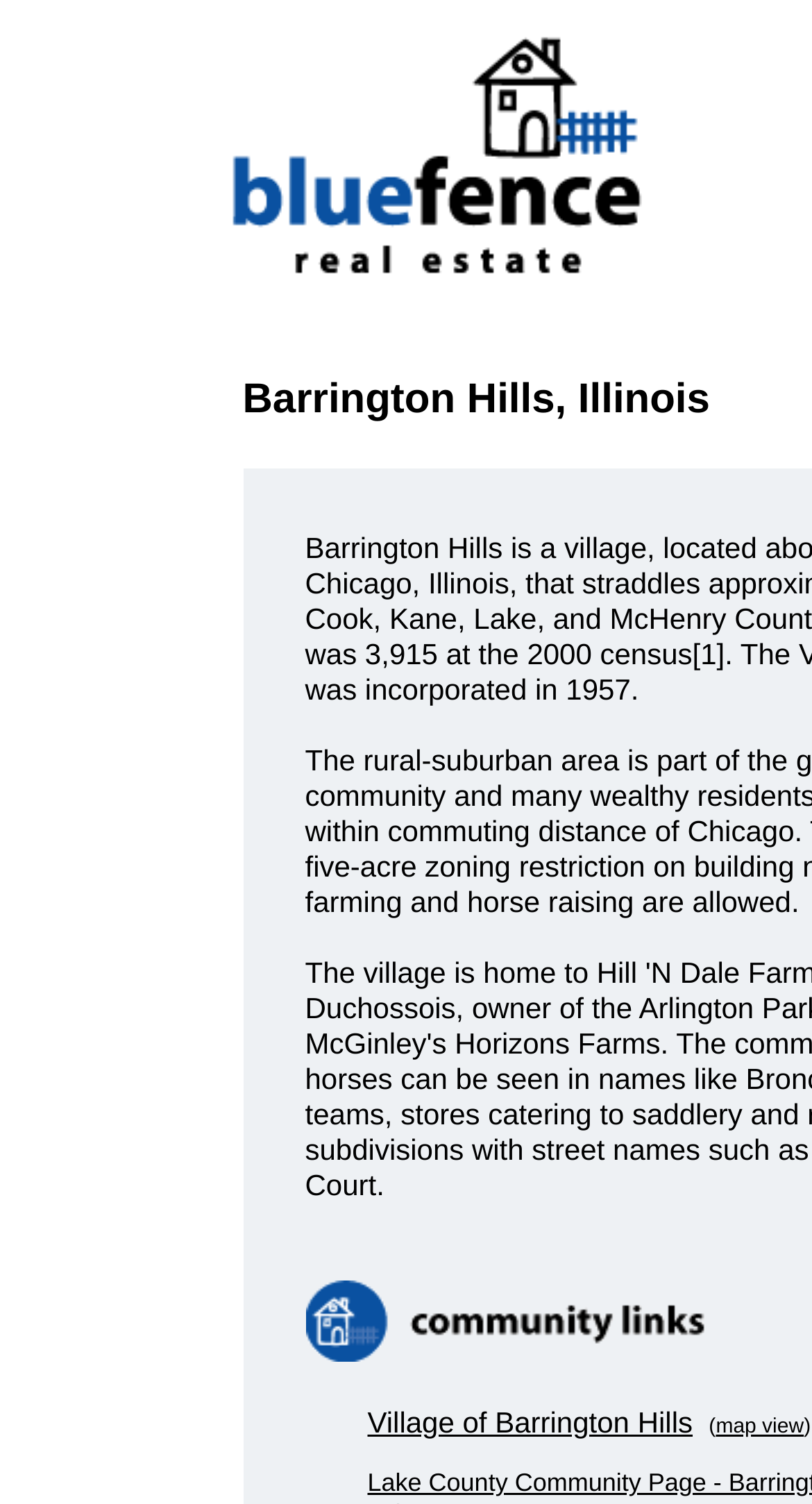What is the name of the village?
Using the picture, provide a one-word or short phrase answer.

Barrington Hills